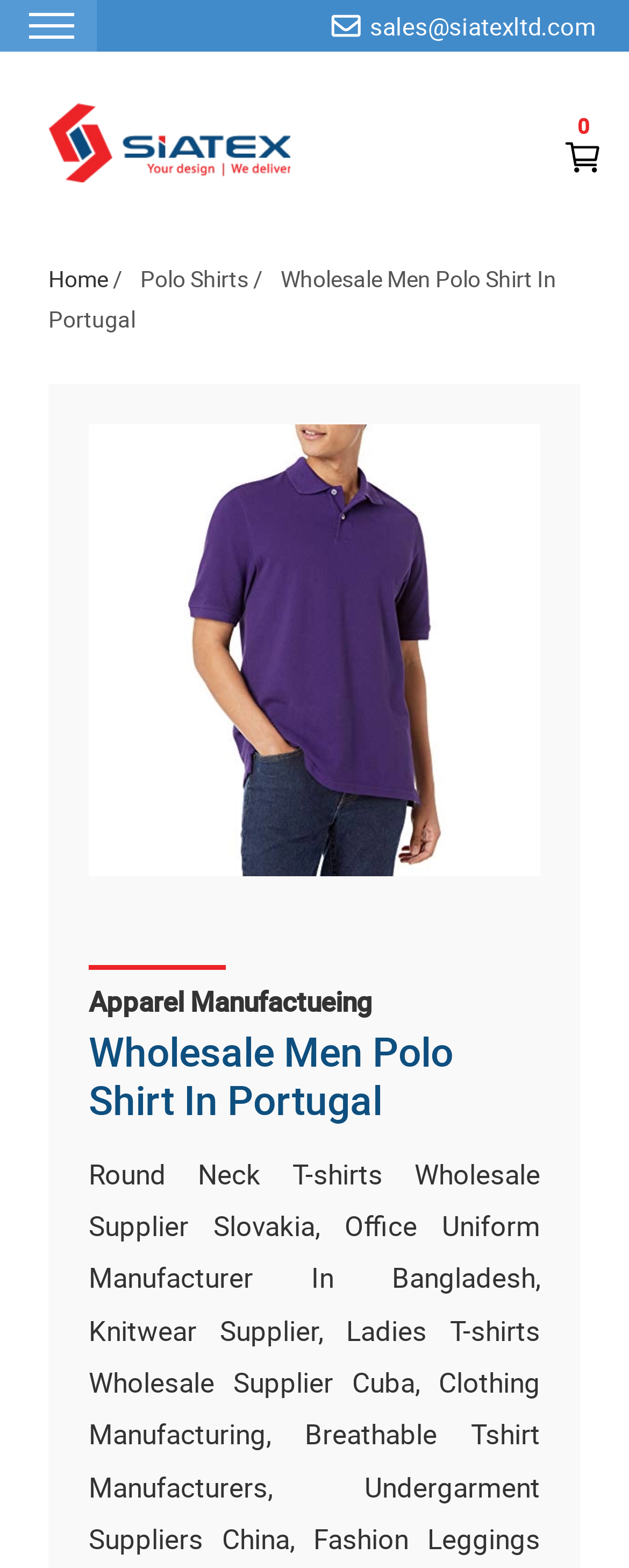Extract the main heading from the webpage content.

Wholesale Men Polo Shirt In Portugal